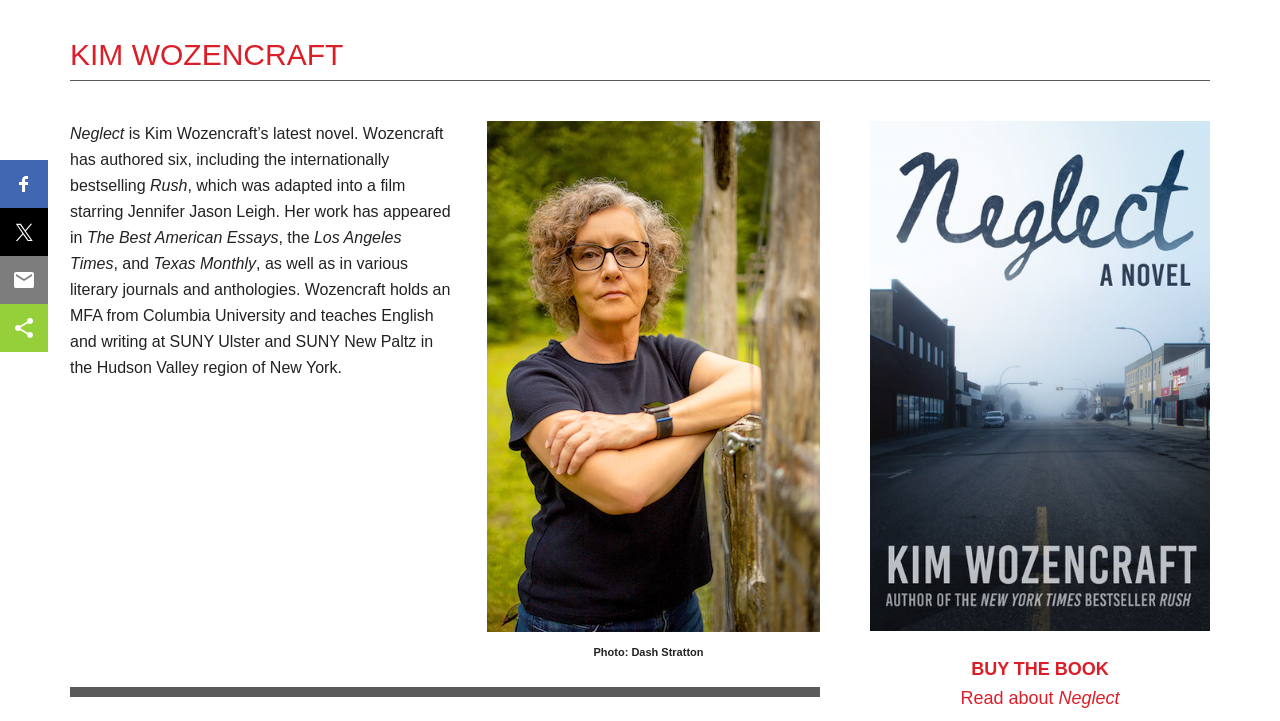Summarize the webpage in an elaborate manner.

This webpage is about Kim Wozencraft, a writer, editor, and teacher living in the Hudson Valley of New York. At the top left, there is a link with the text "KIM WOZENCRAFT" and an image of the author, Kim Wozencraft, to its right. Below the author's name, there is a caption "Photo: Dash Stratton" and a text "Neglect" which is likely the title of her latest novel. 

The webpage then describes Kim Wozencraft's work, mentioning that she has authored six novels, including the internationally bestselling "Rush", which was adapted into a film starring Jennifer Jason Leigh. Her work has also appeared in various publications such as "The Best American Essays", "Los Angeles Times", and "Texas Monthly". 

Further down, there is a link to her latest novel "Neglect" with a corresponding image, and a "BUY THE BOOK" link at the bottom right. Additionally, there is a "Read about Neglect" link at the very bottom. 

On the left side of the webpage, there are four small images of social media sharing buttons, including Facebook, Twitter, email, and ShareThis.